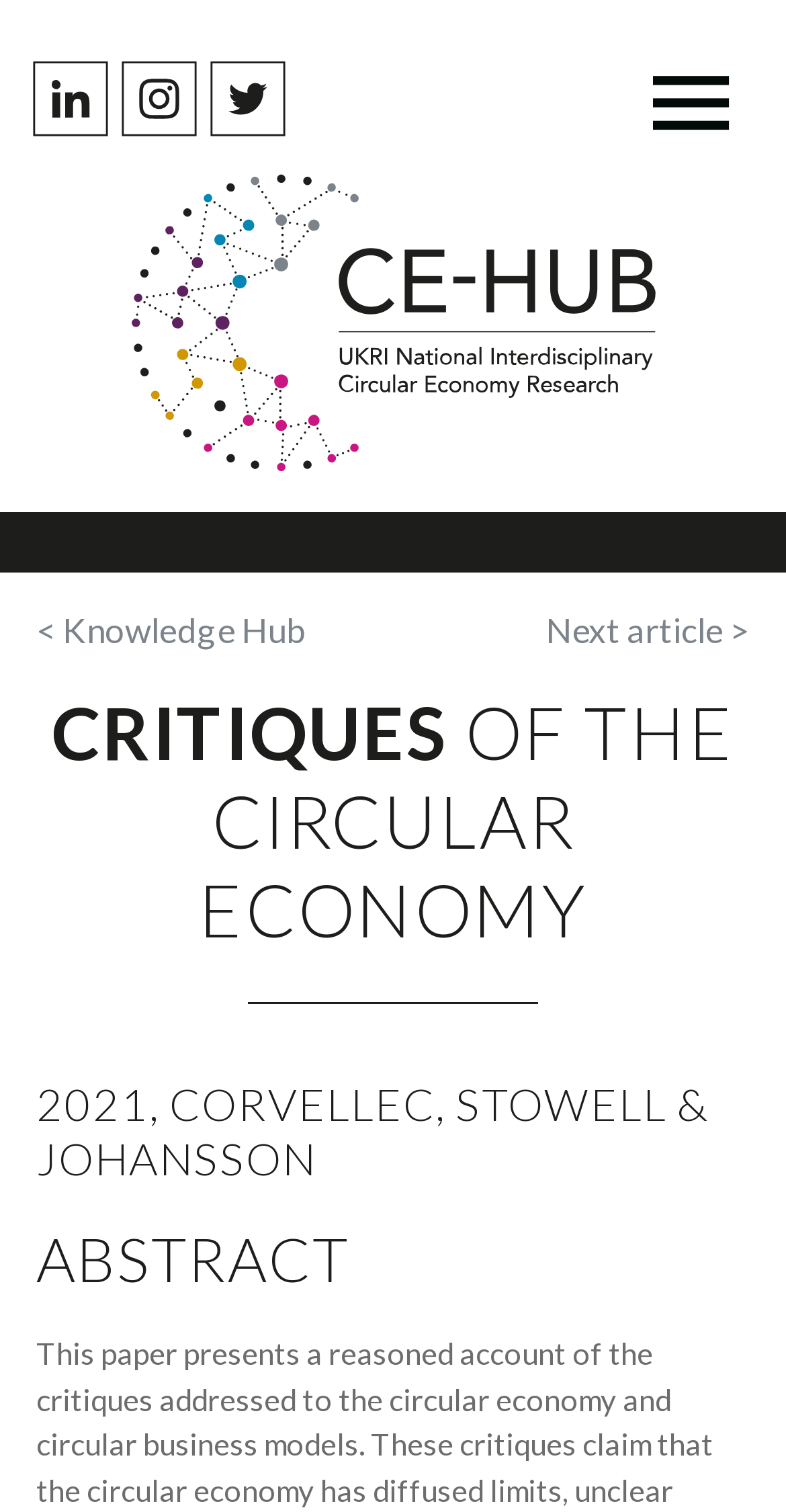What is the title of the article? Look at the image and give a one-word or short phrase answer.

2021, Corvellec, Stowell & Johansson